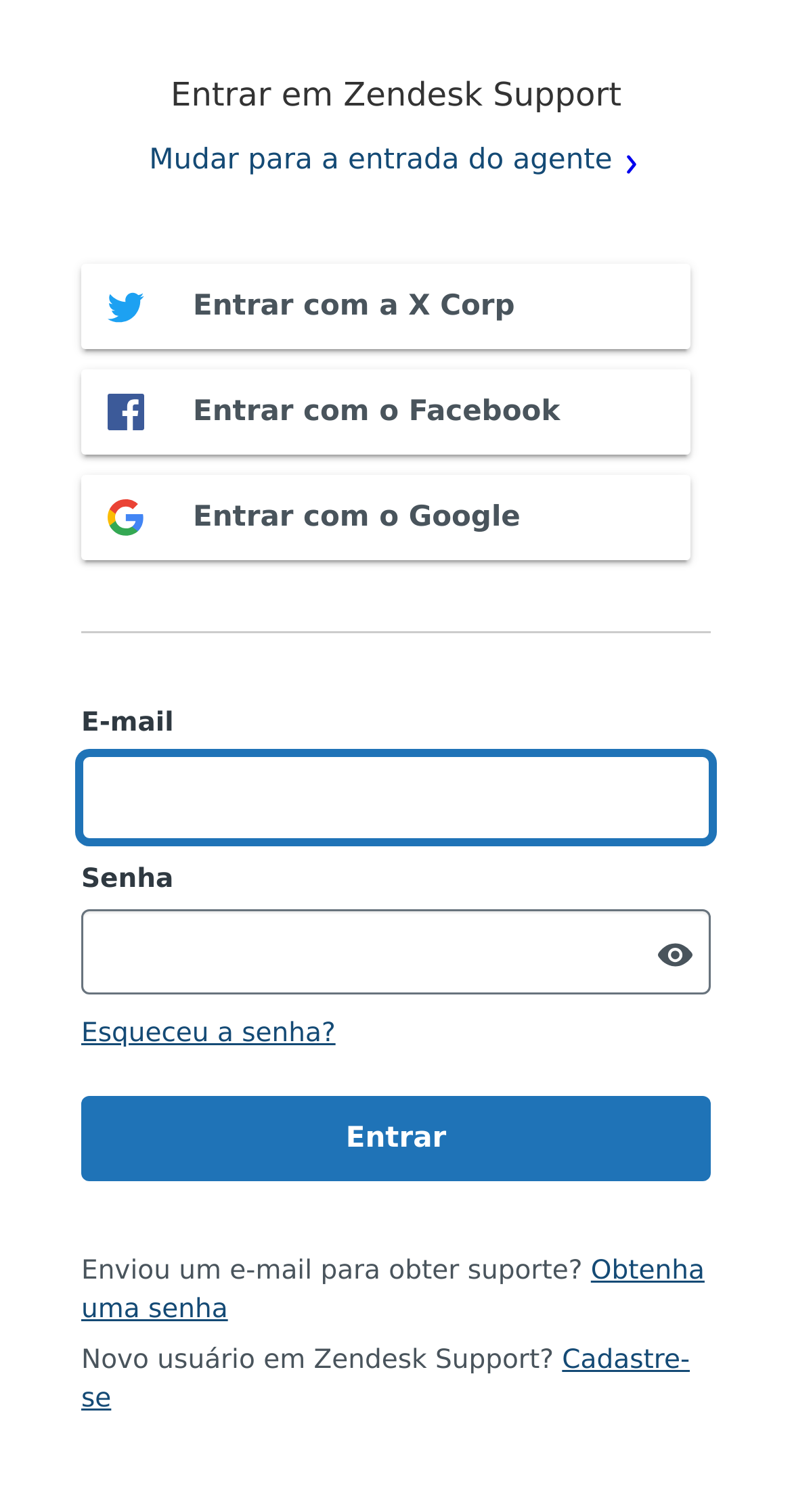Show the bounding box coordinates of the element that should be clicked to complete the task: "Register".

[0.103, 0.889, 0.871, 0.936]